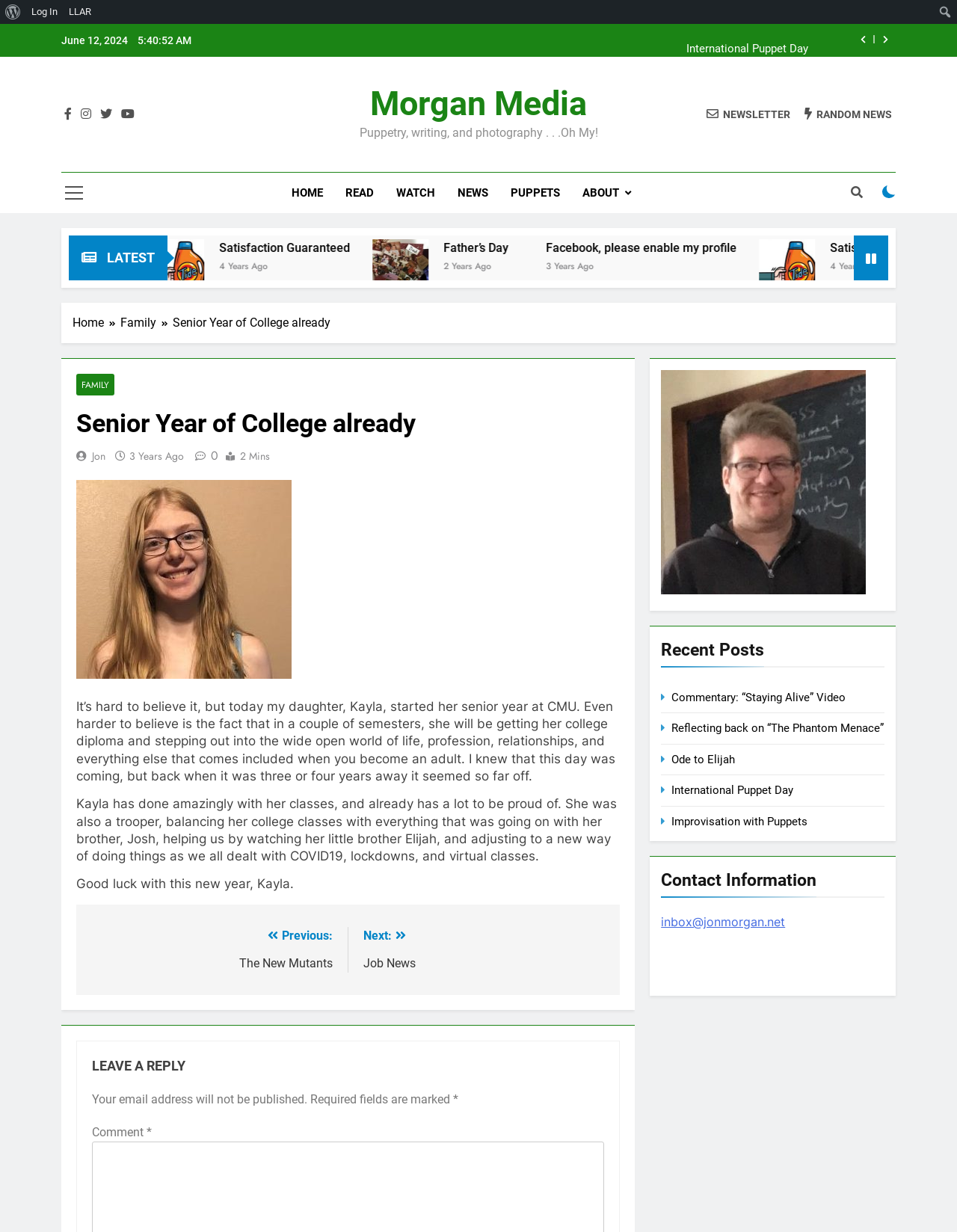What is the author proud of Kayla for?
Provide a detailed and well-explained answer to the question.

I read the blog post and found that the author is proud of Kayla for doing amazingly well in her classes, despite the challenges she faced.